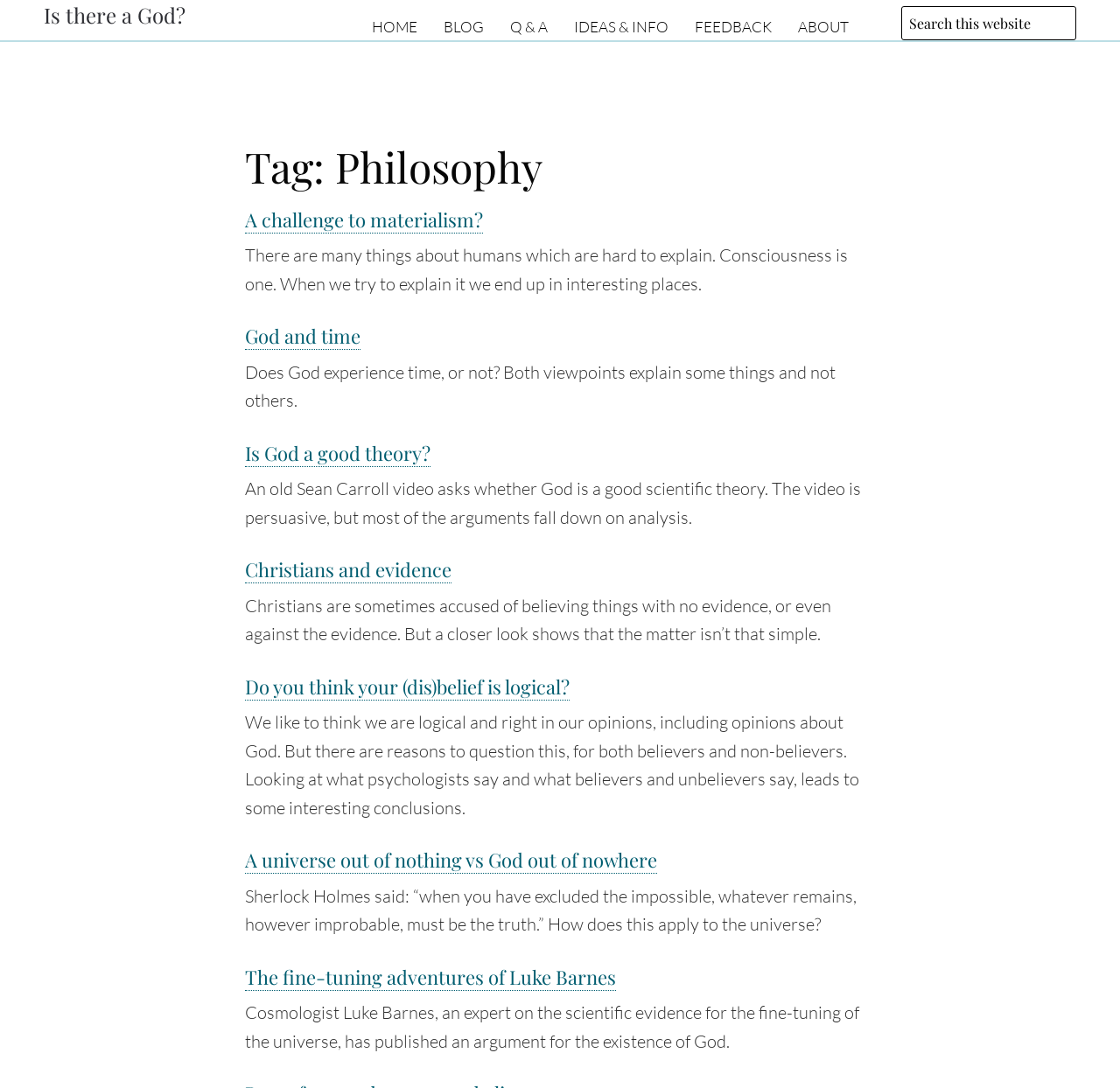Can you find the bounding box coordinates for the element that needs to be clicked to execute this instruction: "Read about God and time"? The coordinates should be given as four float numbers between 0 and 1, i.e., [left, top, right, bottom].

[0.219, 0.297, 0.322, 0.322]